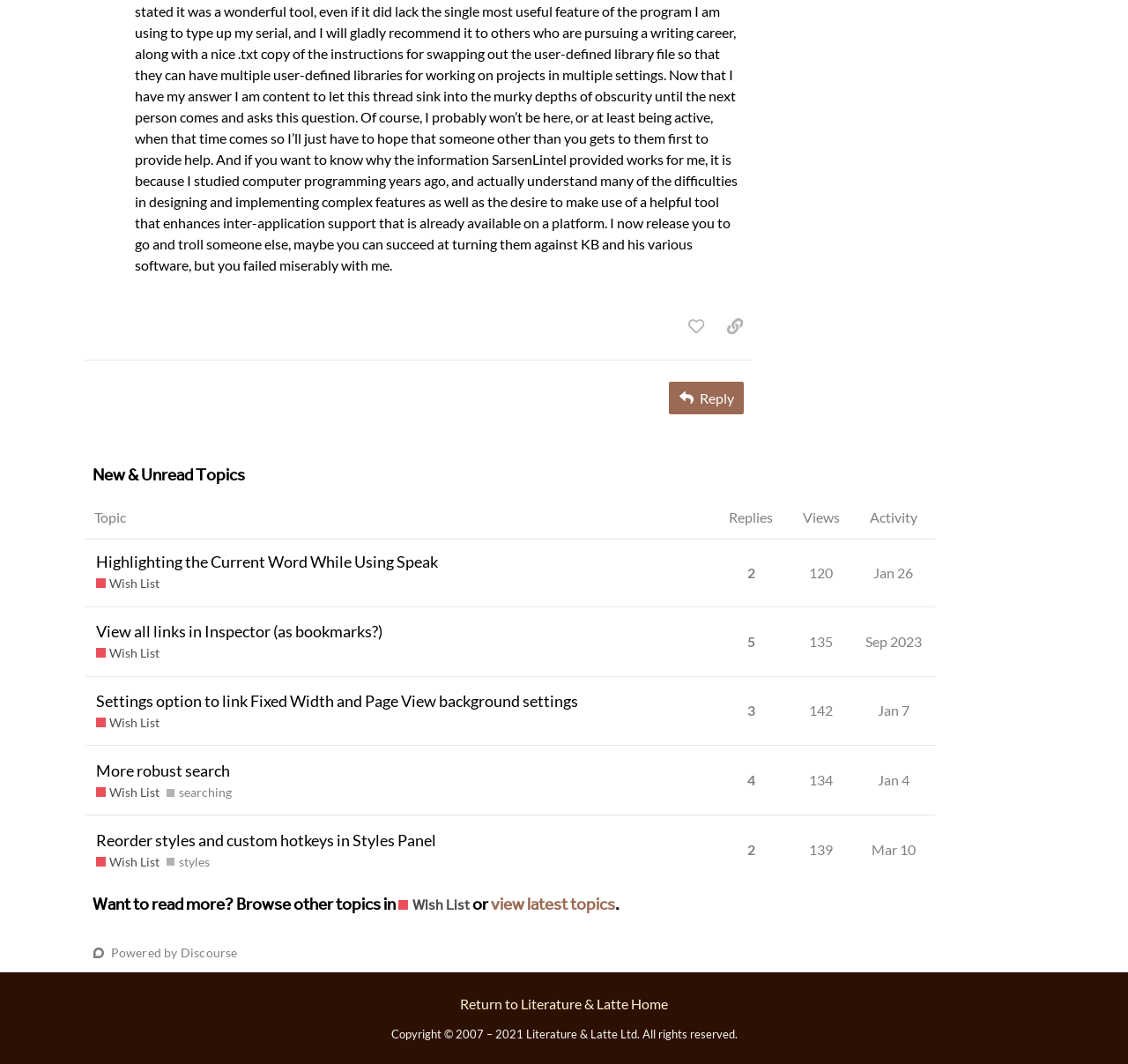Please identify the coordinates of the bounding box for the clickable region that will accomplish this instruction: "Reply to this post".

[0.593, 0.359, 0.659, 0.389]